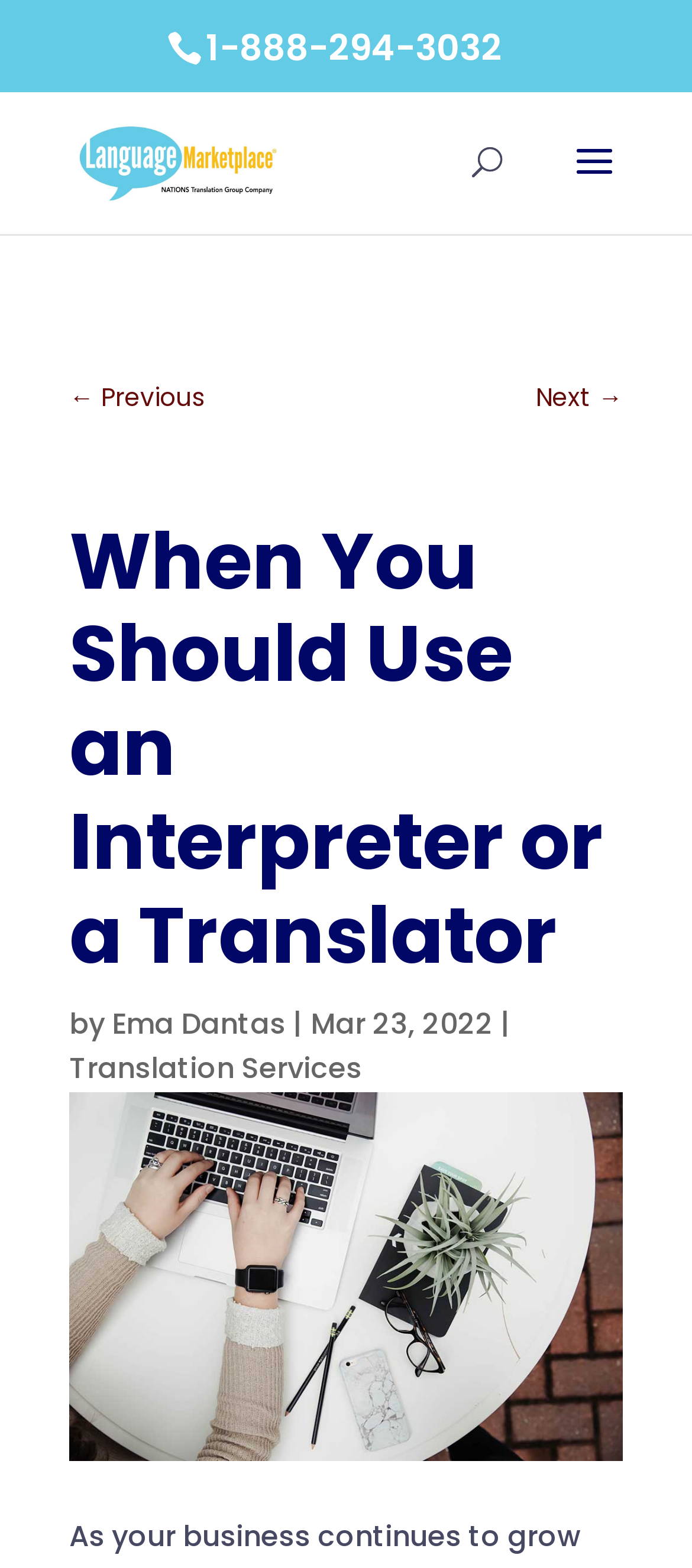Generate a comprehensive description of the webpage.

The webpage appears to be a blog post or article discussing the importance of understanding the services needed to reach global markets. At the top of the page, there is a phone number "1-888-294-3032" displayed prominently. Below it, there is a logo and a link to "Language Marketplace" on the left side, and a search bar on the right side with a placeholder text "Search for:".

In the middle of the page, there are navigation links "← Previous" and "Next →" allowing users to navigate through the content. The main heading "When You Should Use an Interpreter or a Translator" is displayed prominently, taking up most of the width of the page.

Below the heading, there is a byline indicating that the article was written by "Ema Dantas" on "Mar 23, 2022". There is also a link to "Translation Services" on the left side. The content of the article is not explicitly mentioned, but it is likely to be related to the topic of language services and global market reach.